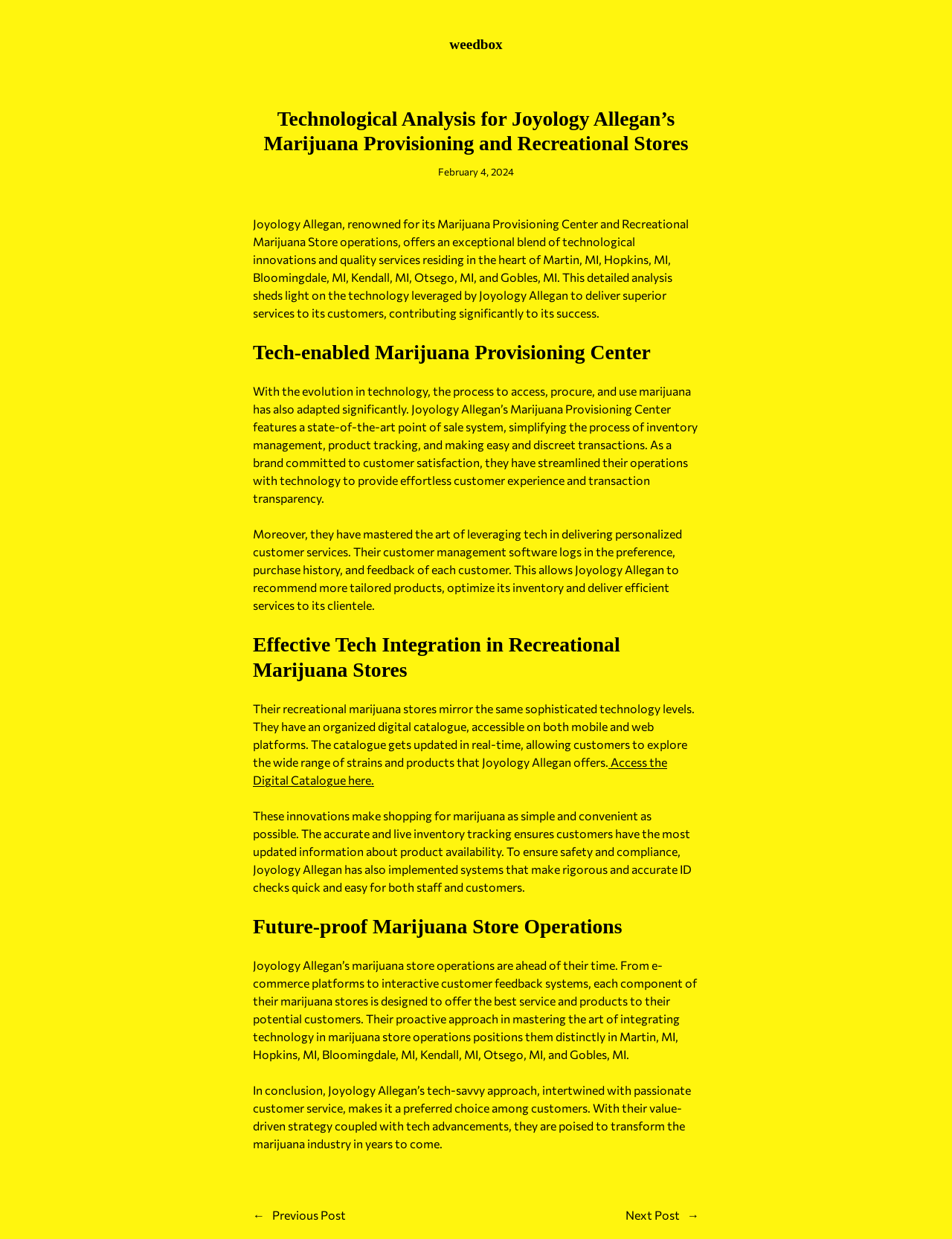Respond to the following question using a concise word or phrase: 
What is the benefit of the digital catalogue?

Easy shopping